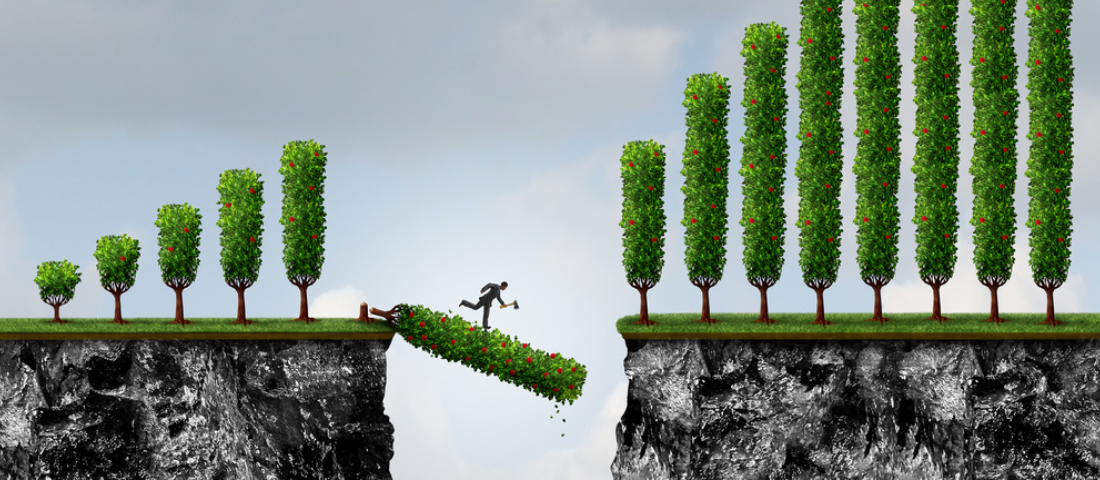What does the cloudy sky above represent?
Please answer the question with a detailed and comprehensive explanation.

The cloudy sky above the image serves as a backdrop to the ambitious endeavor of bridging gaps and achieving greater heights in the branding landscape, reflecting the uncertainty that often accompanies the journey of brand development.